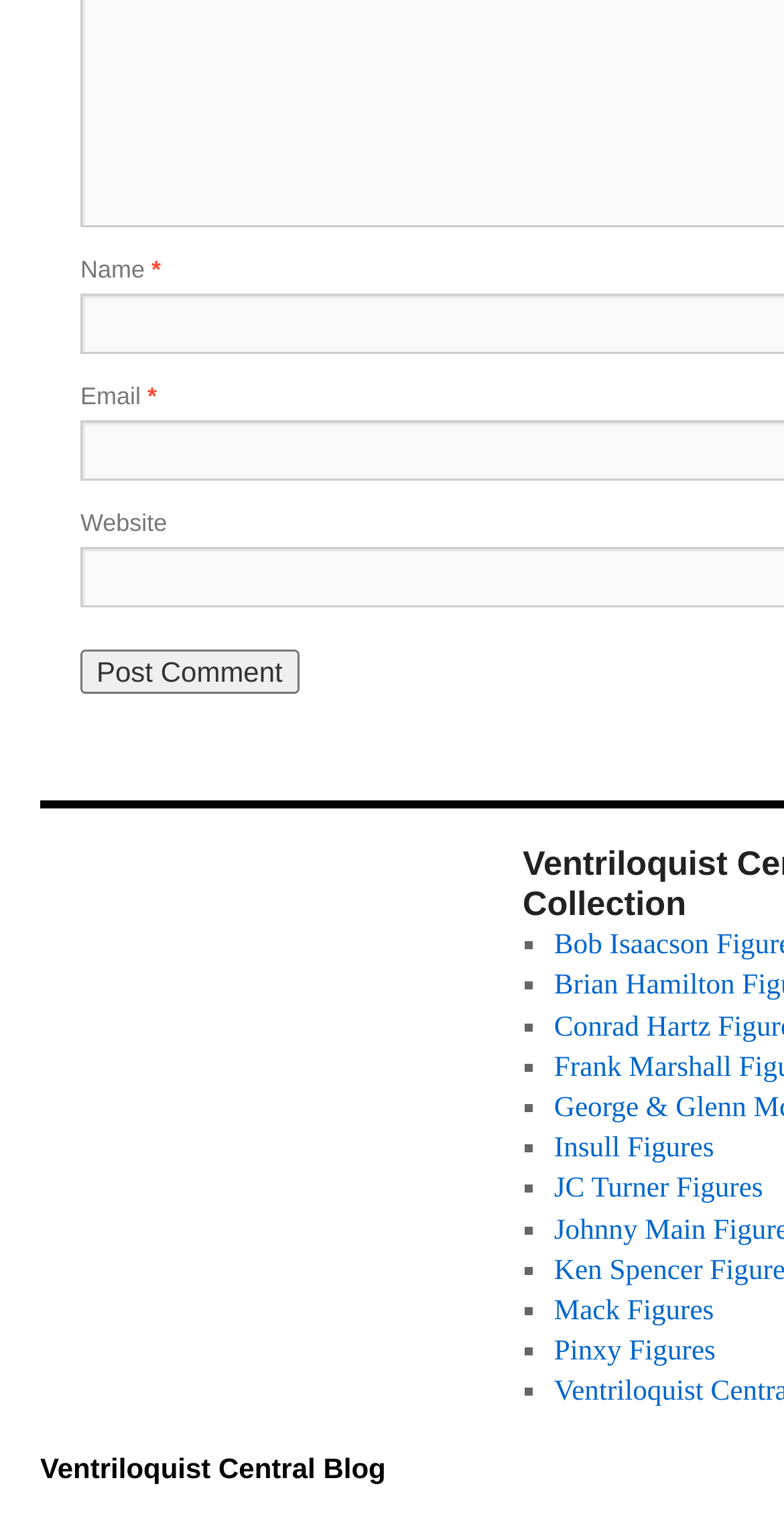How many input fields are there?
Provide an in-depth and detailed answer to the question.

There are three input fields, labeled 'Name', 'Email', and 'Website', which are likely used to enter information for submitting a comment or a message.